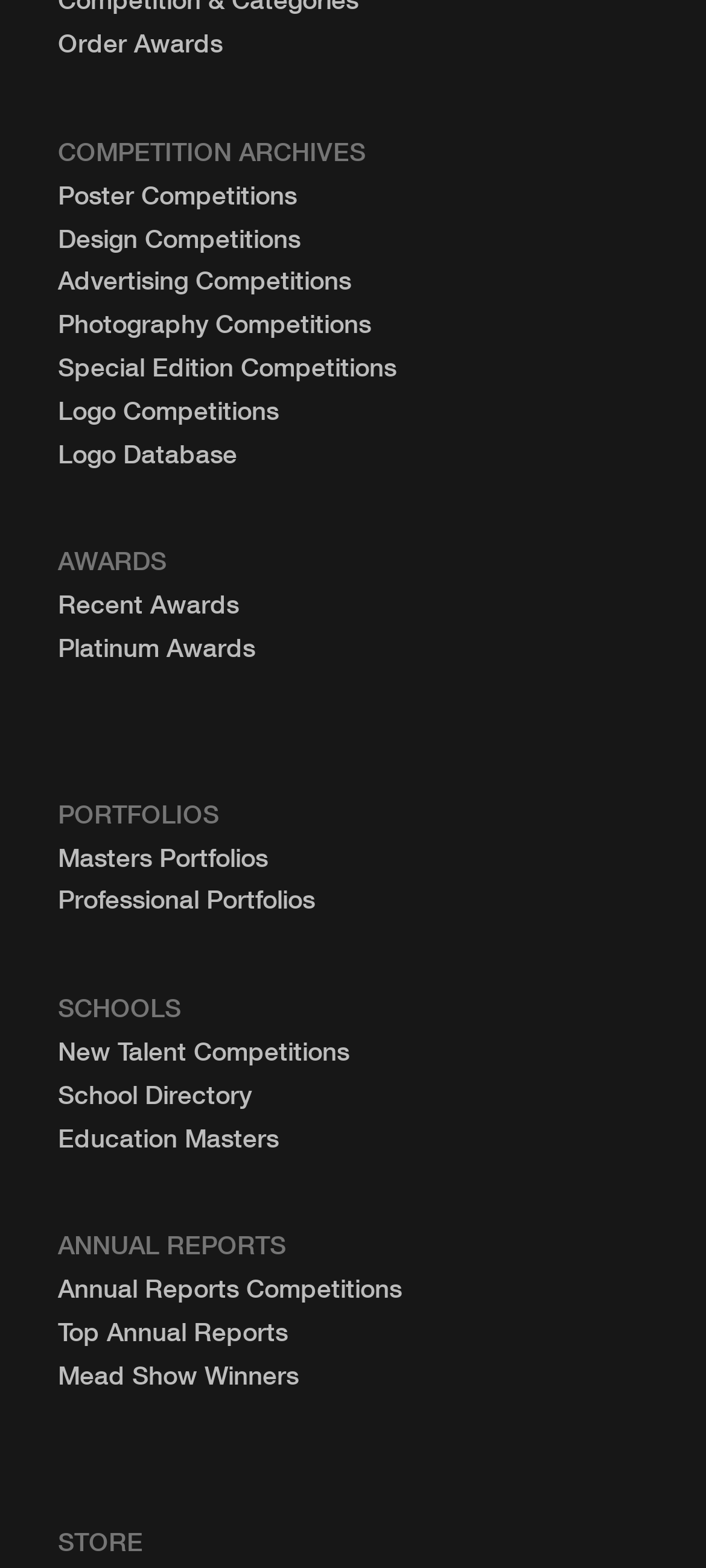What type of competitions are listed?
Please provide a comprehensive answer based on the details in the screenshot.

By examining the links on the webpage, I can see that there are various types of competitions listed, including Design Competitions, Photography Competitions, Poster Competitions, and more.